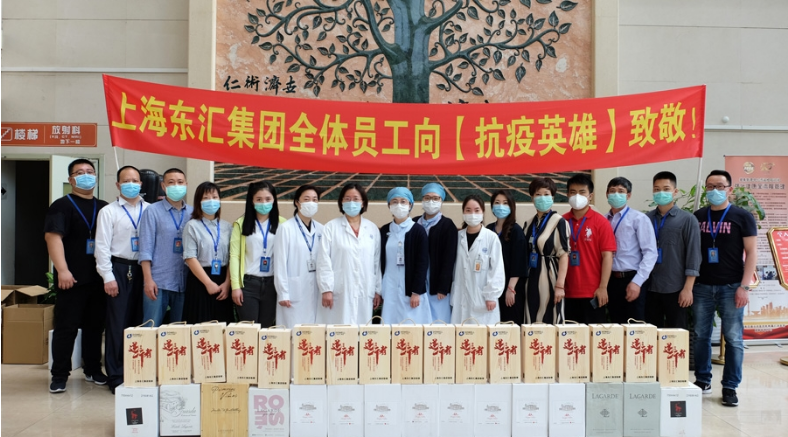Provide a comprehensive description of the image.

The image captures a significant moment during an event organized by the Dowell Group, titled "Salute to Heroes of The Fight against the Epidemic." In the foreground, a diverse group of individuals, primarily medical personnel and representatives from the Dowell Group, are gathered together. They are wearing face masks, a testament to their commitment to health and safety during the ongoing pandemic.

Behind them, a large red banner prominently displays the message of gratitude in Chinese characters, which translates to "Dowell Group extends its respect to the heroes of the epidemic!" This message emphasizes the organization’s appreciation for medical workers' efforts.

In front of the group, numerous boxes of imported Argentine wine are arranged neatly, symbolizing the gifts presented to nearly 2,000 Shanghai medical workers as a gesture of gratitude. The backdrop features a beautifully designed mural representing a tree, adding a touch of artistic inspiration to the event.

This gathering reflects the collective spirit of support and solidarity in the face of challenges posed by the epidemic, highlighting the vital role of healthcare workers and community organizations in overcoming adversity.